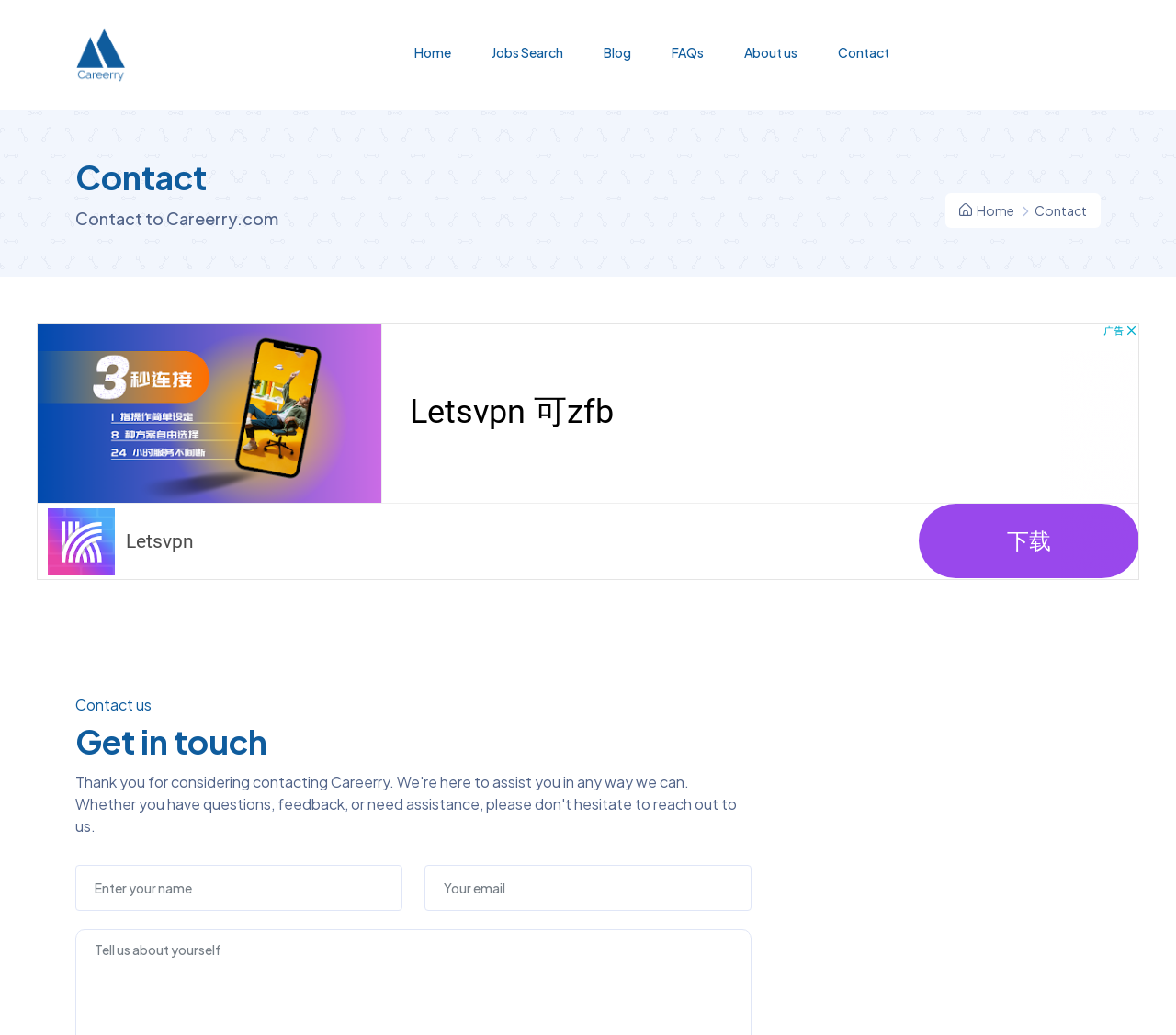Find the bounding box coordinates of the element to click in order to complete this instruction: "Click on Jobs Search". The bounding box coordinates must be four float numbers between 0 and 1, denoted as [left, top, right, bottom].

[0.418, 0.043, 0.479, 0.059]